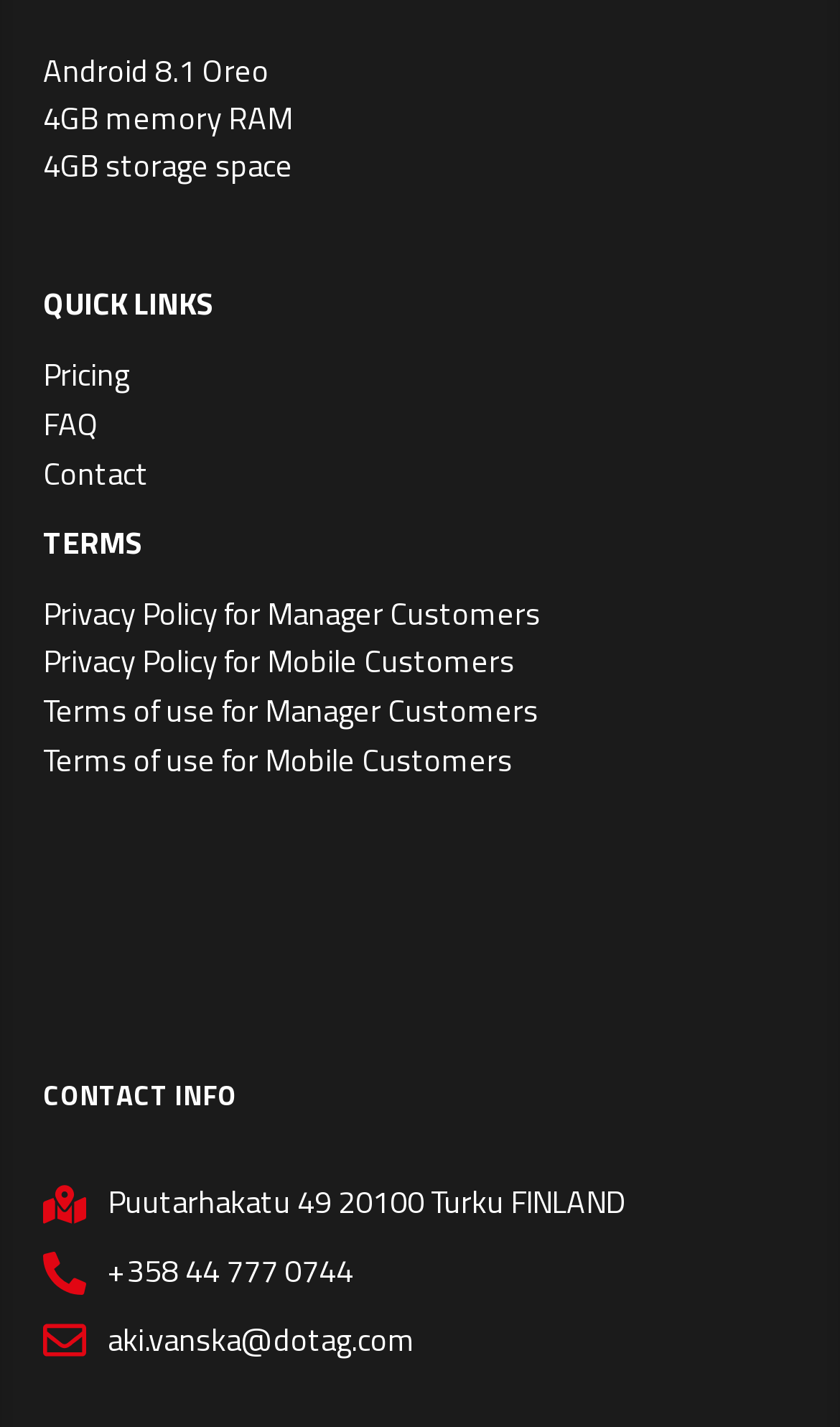Specify the bounding box coordinates of the area that needs to be clicked to achieve the following instruction: "Send an email to aki.vanska@dotag.com".

[0.051, 0.923, 0.949, 0.956]